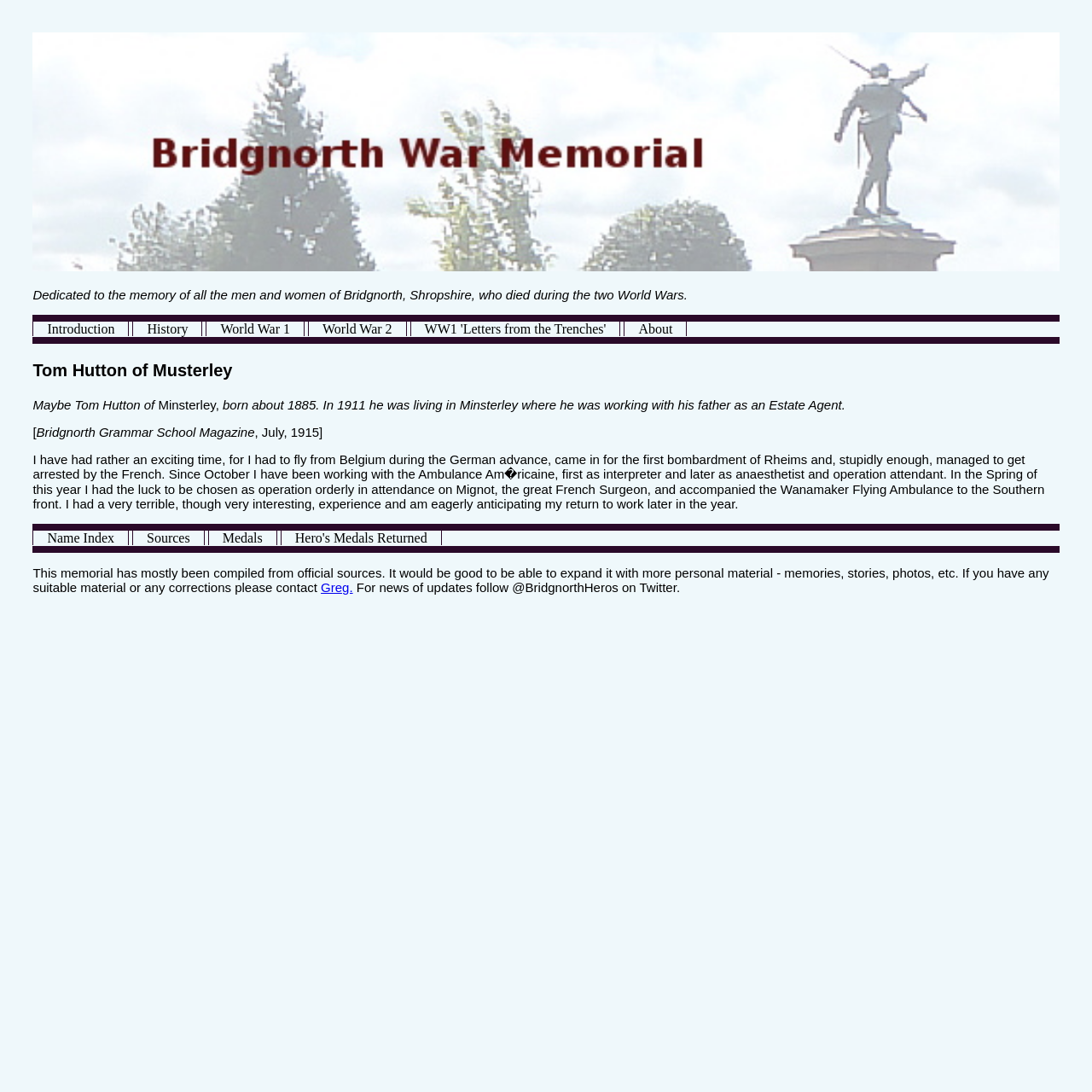Predict the bounding box coordinates of the area that should be clicked to accomplish the following instruction: "View World War 1 information". The bounding box coordinates should consist of four float numbers between 0 and 1, i.e., [left, top, right, bottom].

[0.189, 0.291, 0.278, 0.311]